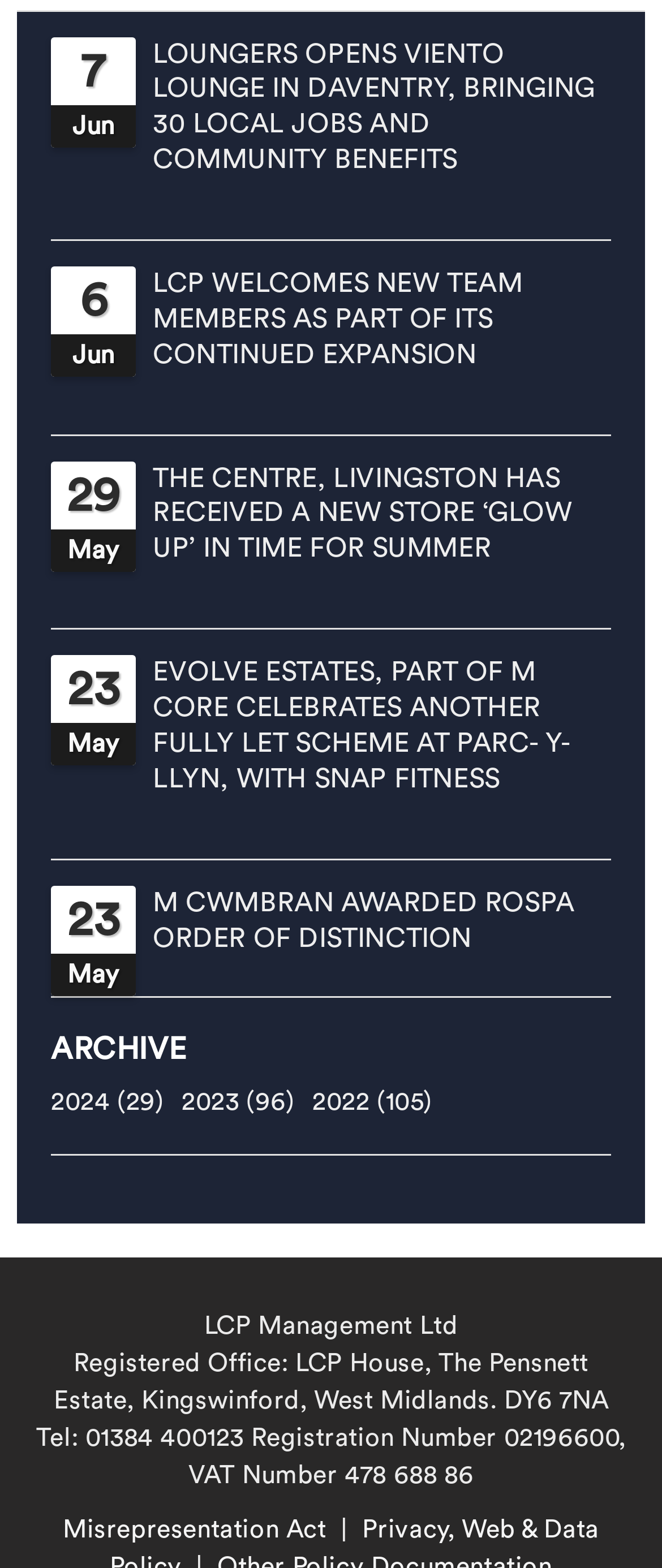Please identify the bounding box coordinates of the clickable element to fulfill the following instruction: "Learn more about M CWMBRAN AWARDED ROSPA ORDER OF DISTINCTION". The coordinates should be four float numbers between 0 and 1, i.e., [left, top, right, bottom].

[0.231, 0.567, 0.868, 0.607]